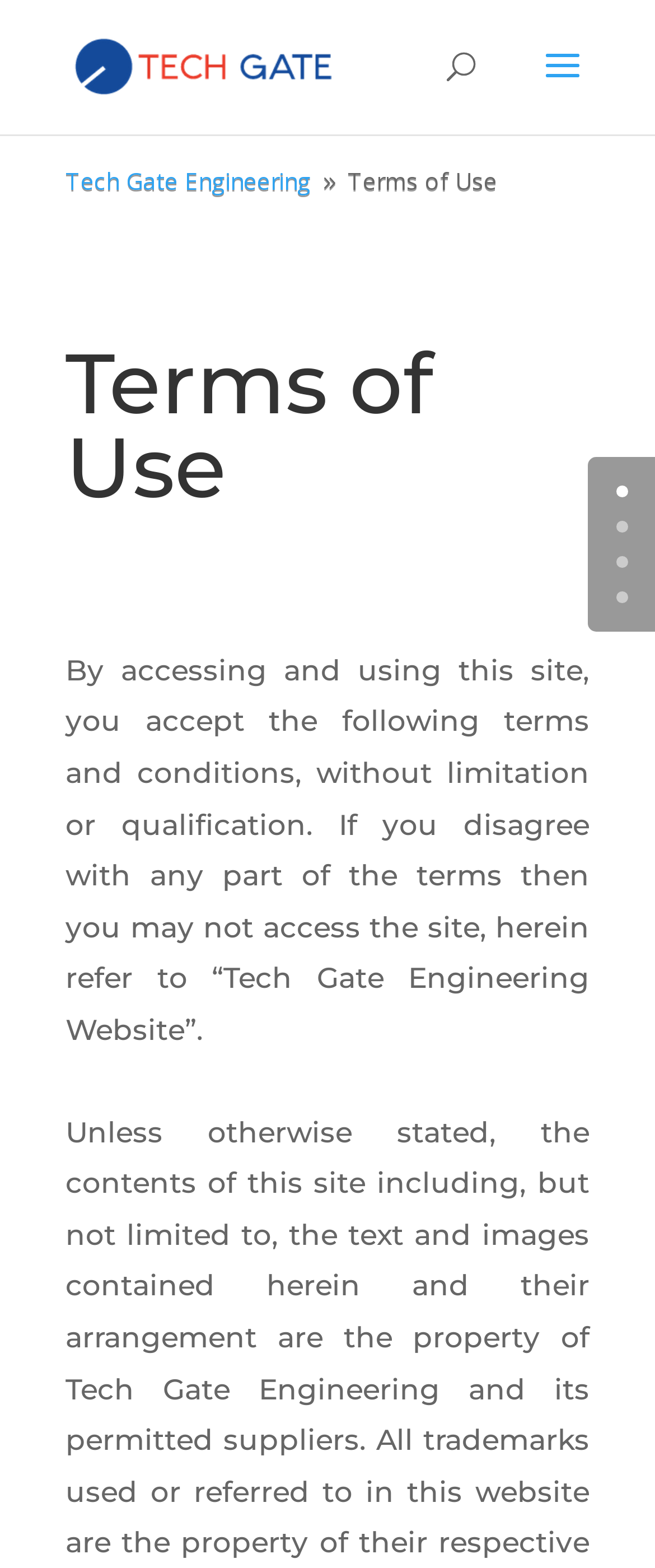Explain the webpage in detail.

The webpage is titled "Terms of Use" and appears to be a part of the "Tech Gate Engineering" website. At the top left corner, there is a link to "Tech Gate Engineering" accompanied by an image with the same name. 

Below this, there is a search bar that spans across the top of the page, taking up about half of the width. To the right of the search bar, there are two links to "Tech Gate Engineering" and a static text displaying the number "9". 

Further down, there is a heading that reads "Terms of Use", which is centered at the top of the main content area. Below this heading, there is a paragraph of text that outlines the terms and conditions of using the website. 

On the right side of the page, near the bottom, there are four links labeled "0", "1", "2", and "3", arranged vertically.